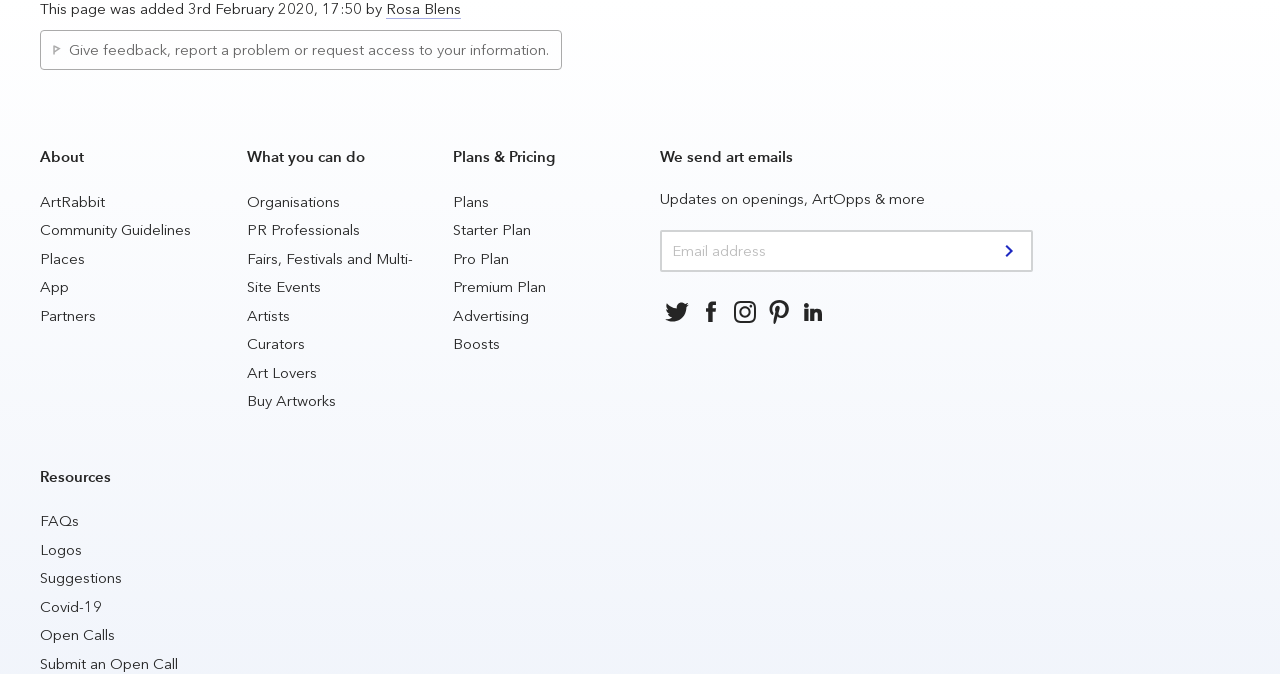What can artists do on this website?
Using the image provided, answer with just one word or phrase.

Create and manage their profiles